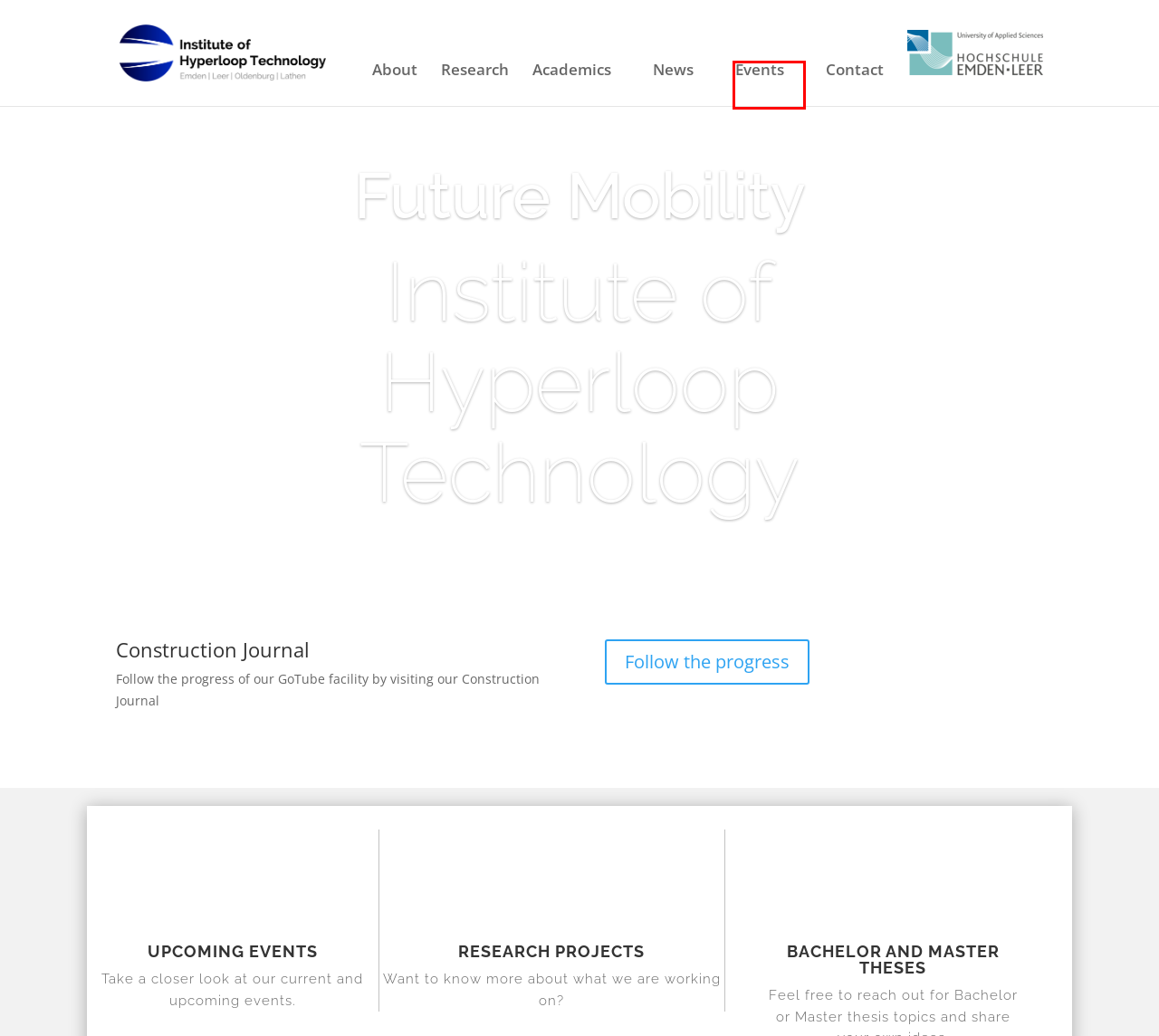Examine the screenshot of a webpage with a red bounding box around an element. Then, select the webpage description that best represents the new page after clicking the highlighted element. Here are the descriptions:
A. About | Institute of Hyperloop Technology
B. Contact | Institute of Hyperloop Technology
C. Research | Institute of Hyperloop Technology
D. News | Institute of Hyperloop Technology
E. Events | Institute of Hyperloop Technology
F. Academics | Institute of Hyperloop Technology
G. Construction Journal | Institute of Hyperloop Technology
H. Impressum | Institute of Hyperloop Technology

E